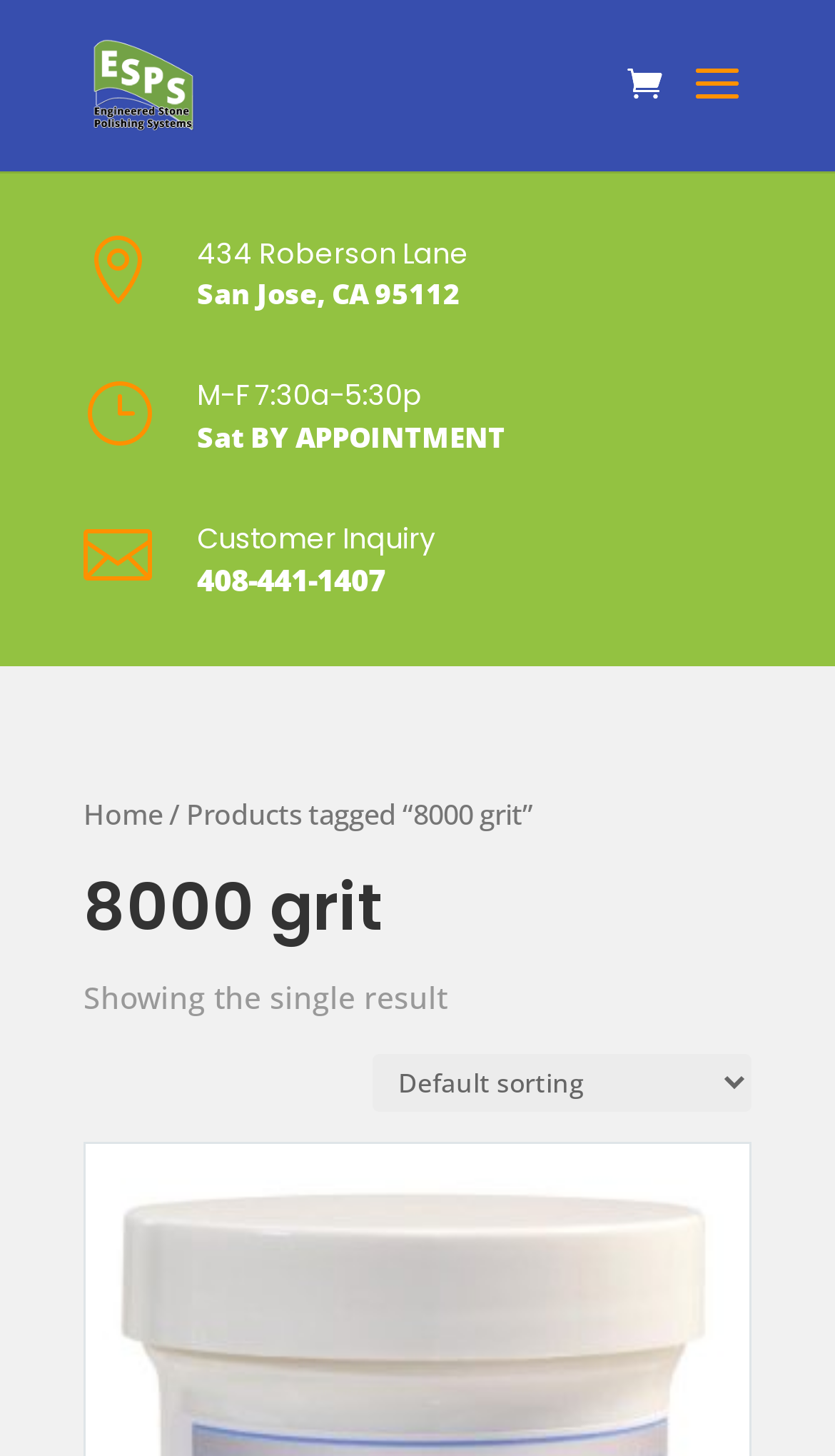What are the business hours of Engineered Stone Polishing Systems? Based on the screenshot, please respond with a single word or phrase.

M-F 7:30a-5:30p, Sat BY APPOINTMENT